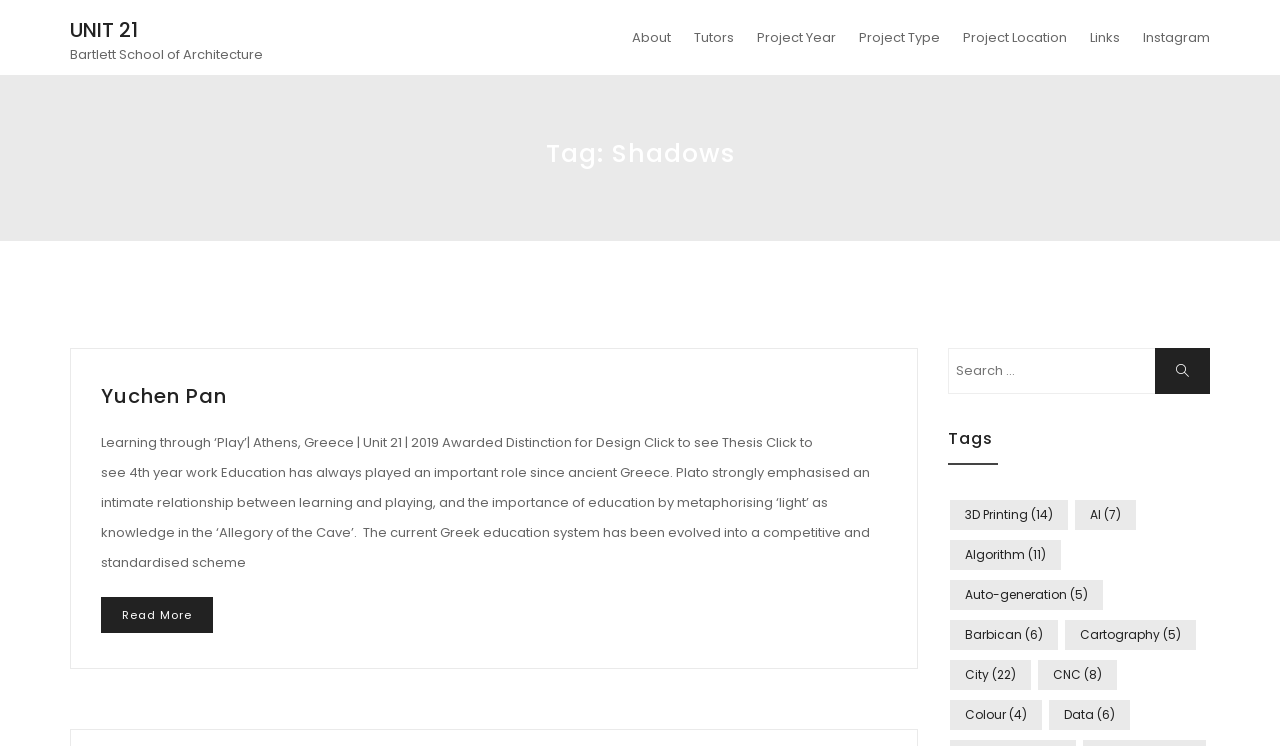Provide the bounding box coordinates of the HTML element described by the text: "Data (6)".

[0.819, 0.939, 0.882, 0.979]